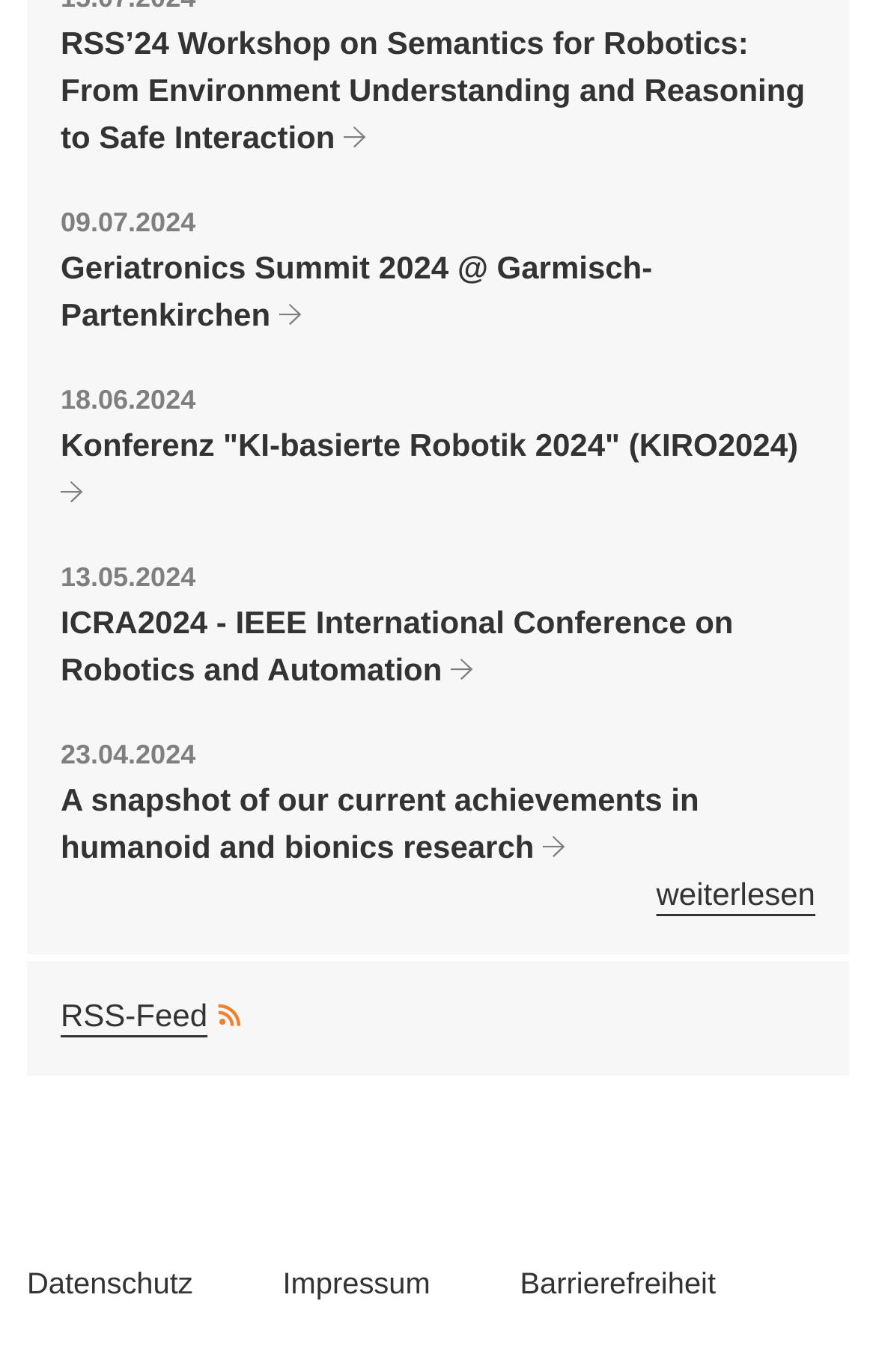What is the date of the ICRA2024 conference?
Relying on the image, give a concise answer in one word or a brief phrase.

23.04.2024